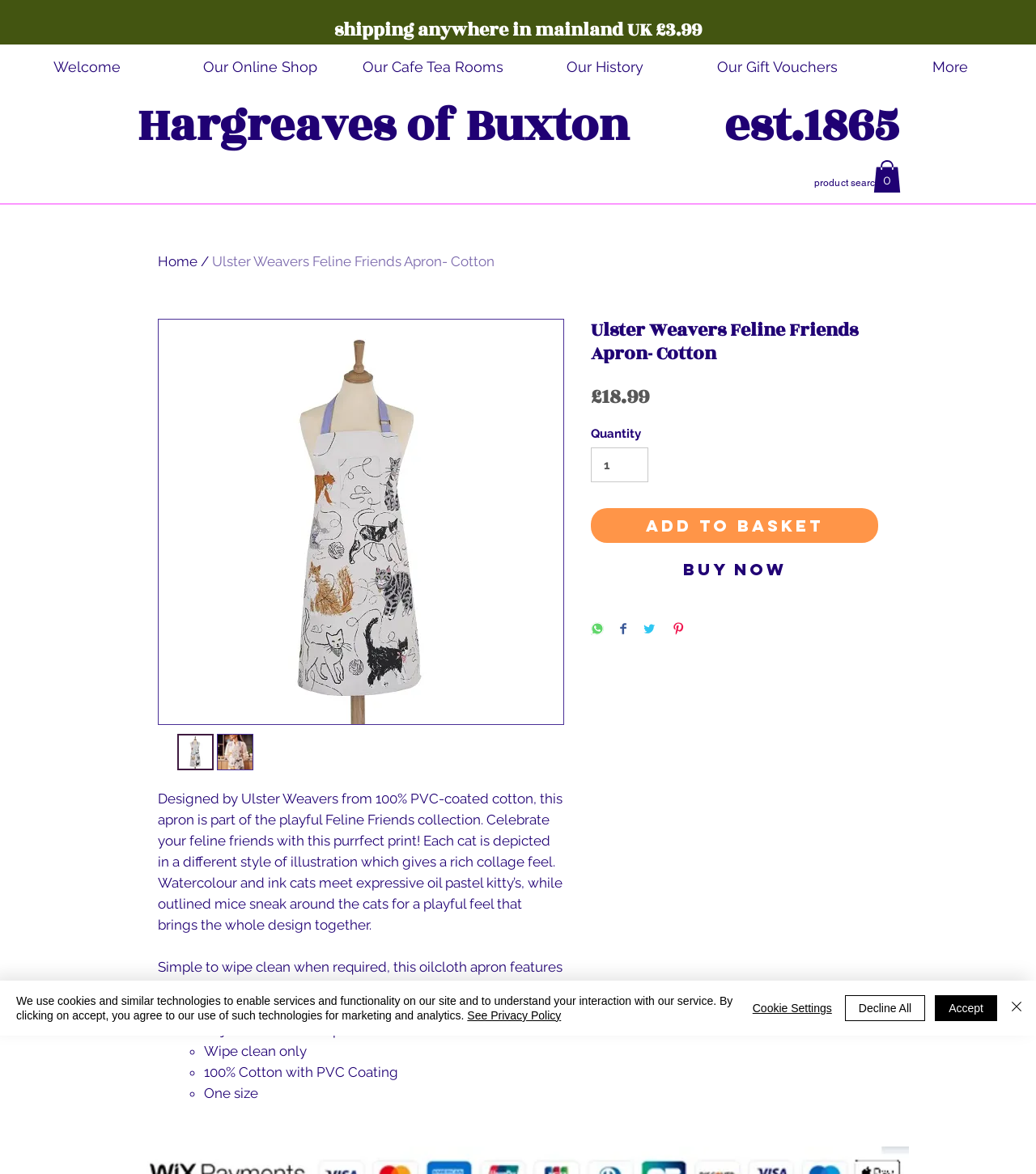What is the price of the apron?
Give a single word or phrase answer based on the content of the image.

£18.99